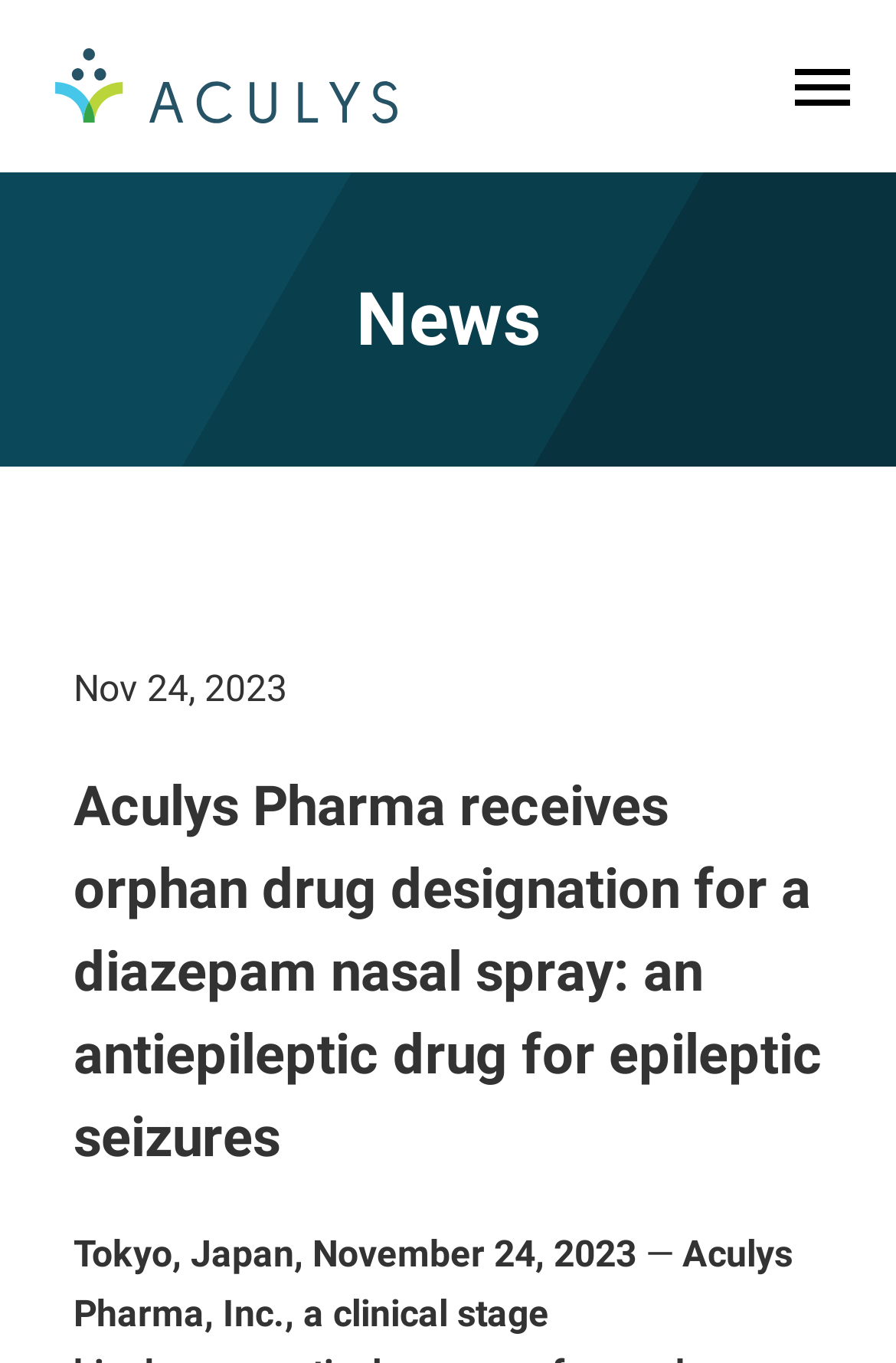What is the date of the news?
Craft a detailed and extensive response to the question.

I found the date of the news by looking at the static text above the news title, which says 'Nov 24, 2023'. This indicates that the news was published on this date.